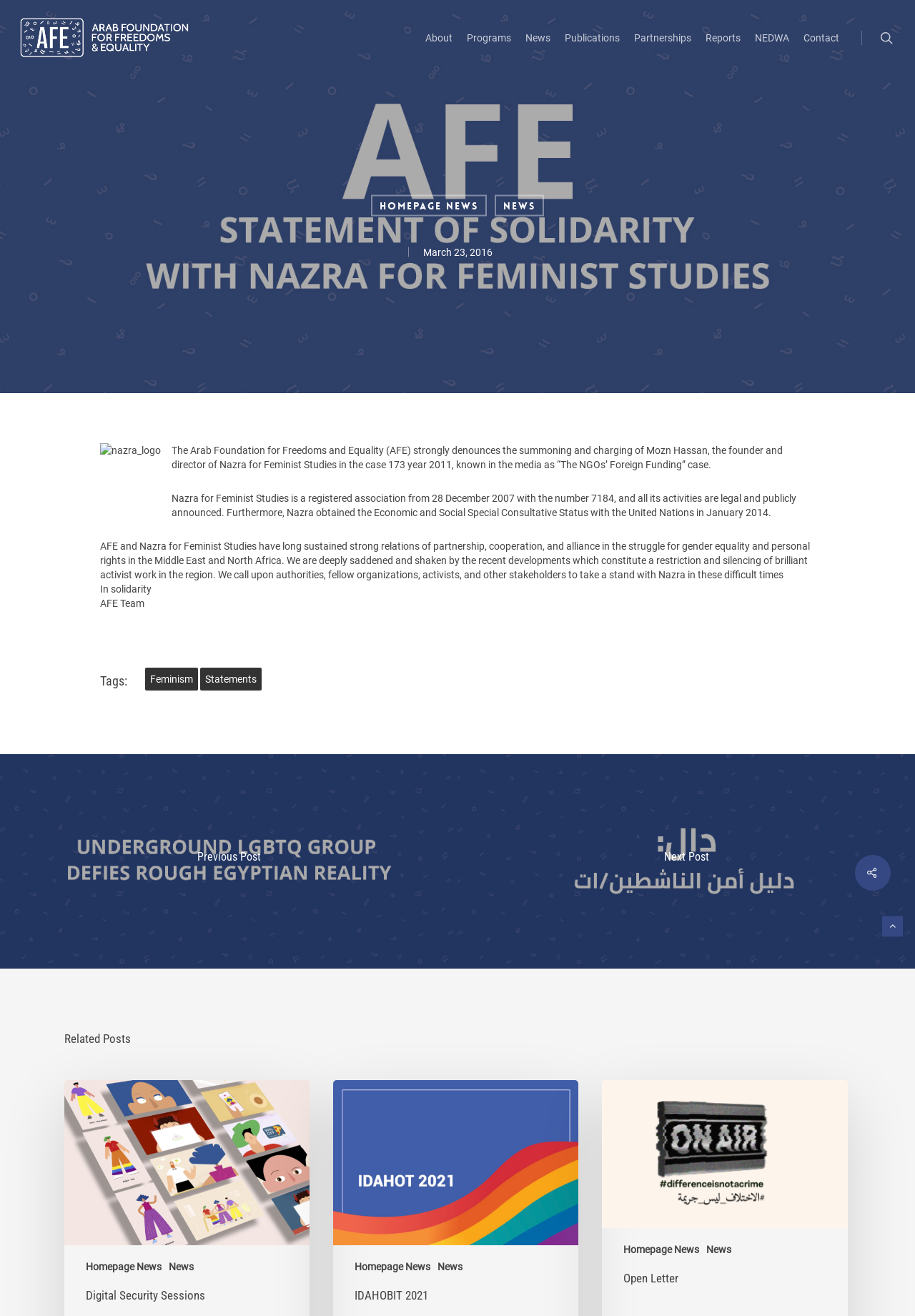Identify the bounding box coordinates of the part that should be clicked to carry out this instruction: "click on About".

[0.457, 0.025, 0.502, 0.033]